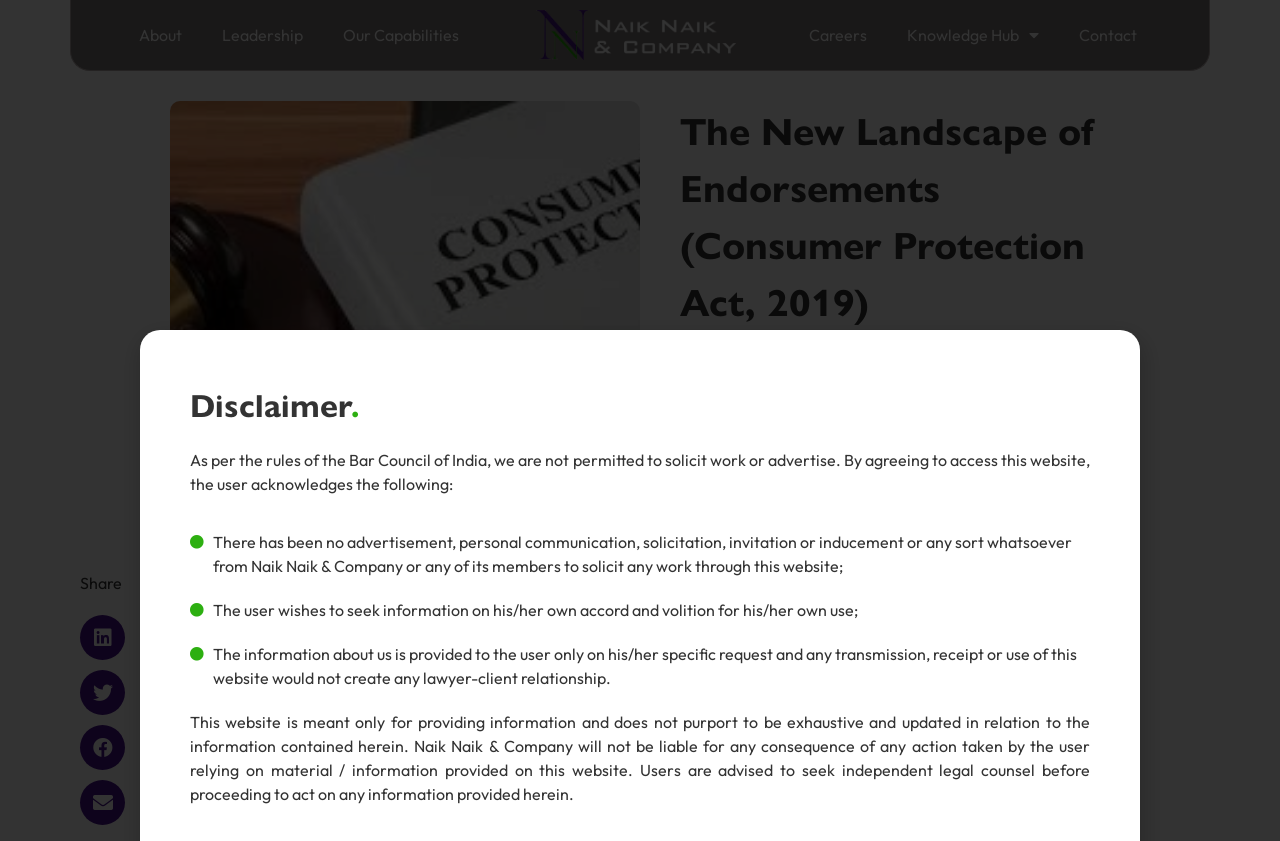Kindly determine the bounding box coordinates for the clickable area to achieve the given instruction: "Click on Contact".

[0.828, 0.014, 0.904, 0.069]